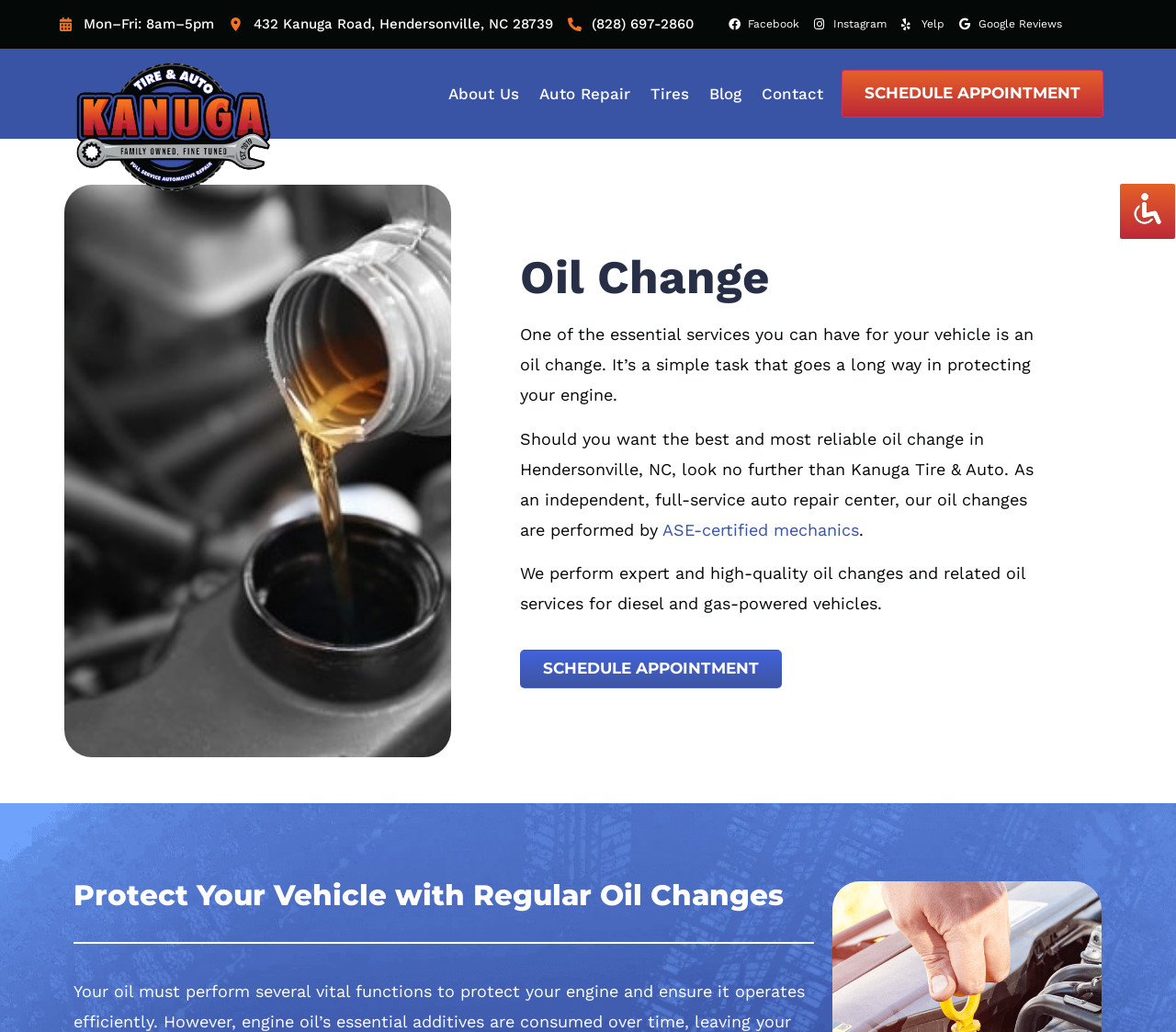Identify the bounding box coordinates necessary to click and complete the given instruction: "Click the schedule appointment button".

[0.716, 0.068, 0.938, 0.114]